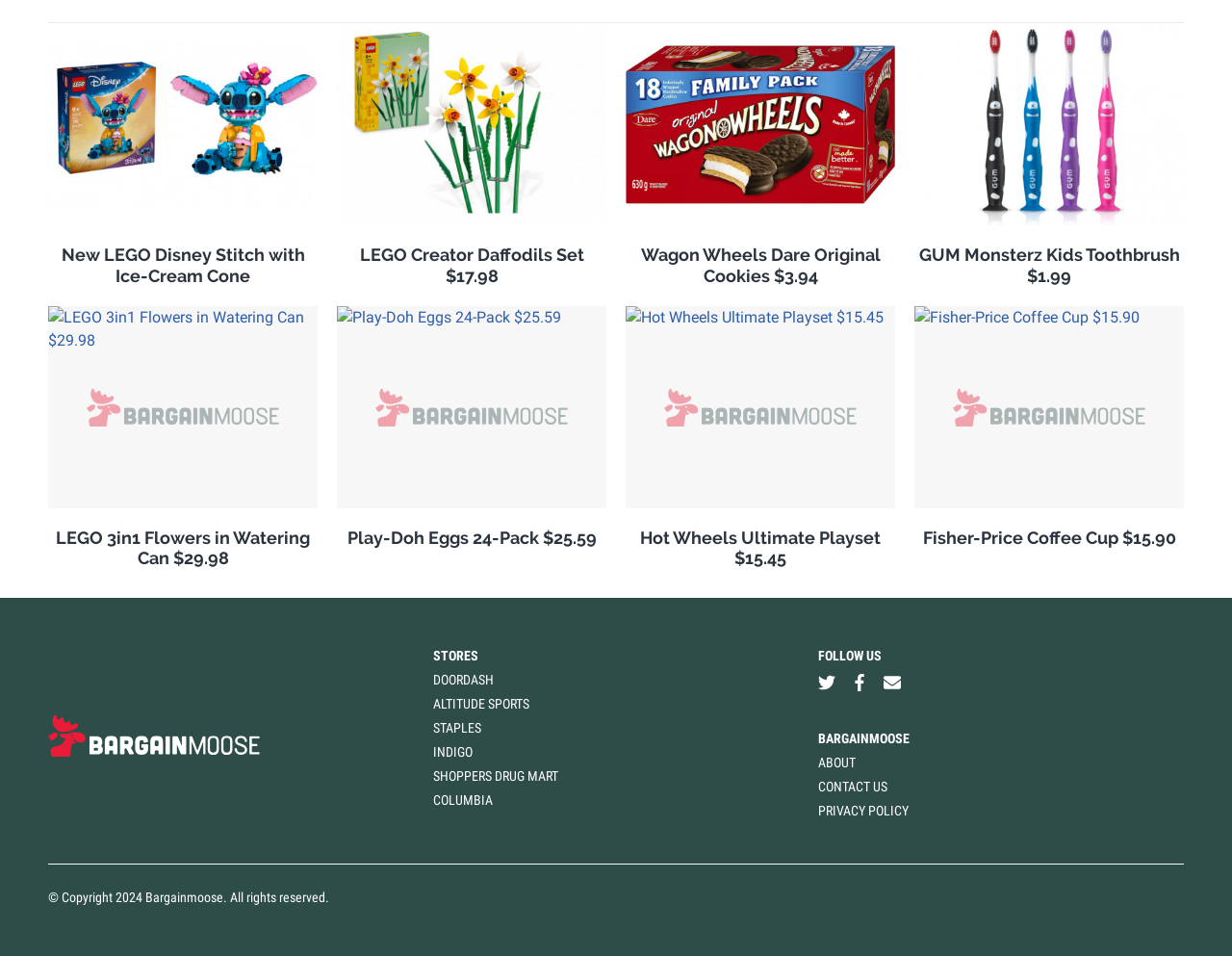Kindly determine the bounding box coordinates of the area that needs to be clicked to fulfill this instruction: "View the LEGO 3in1 Flowers in Watering Can product".

[0.039, 0.32, 0.258, 0.615]